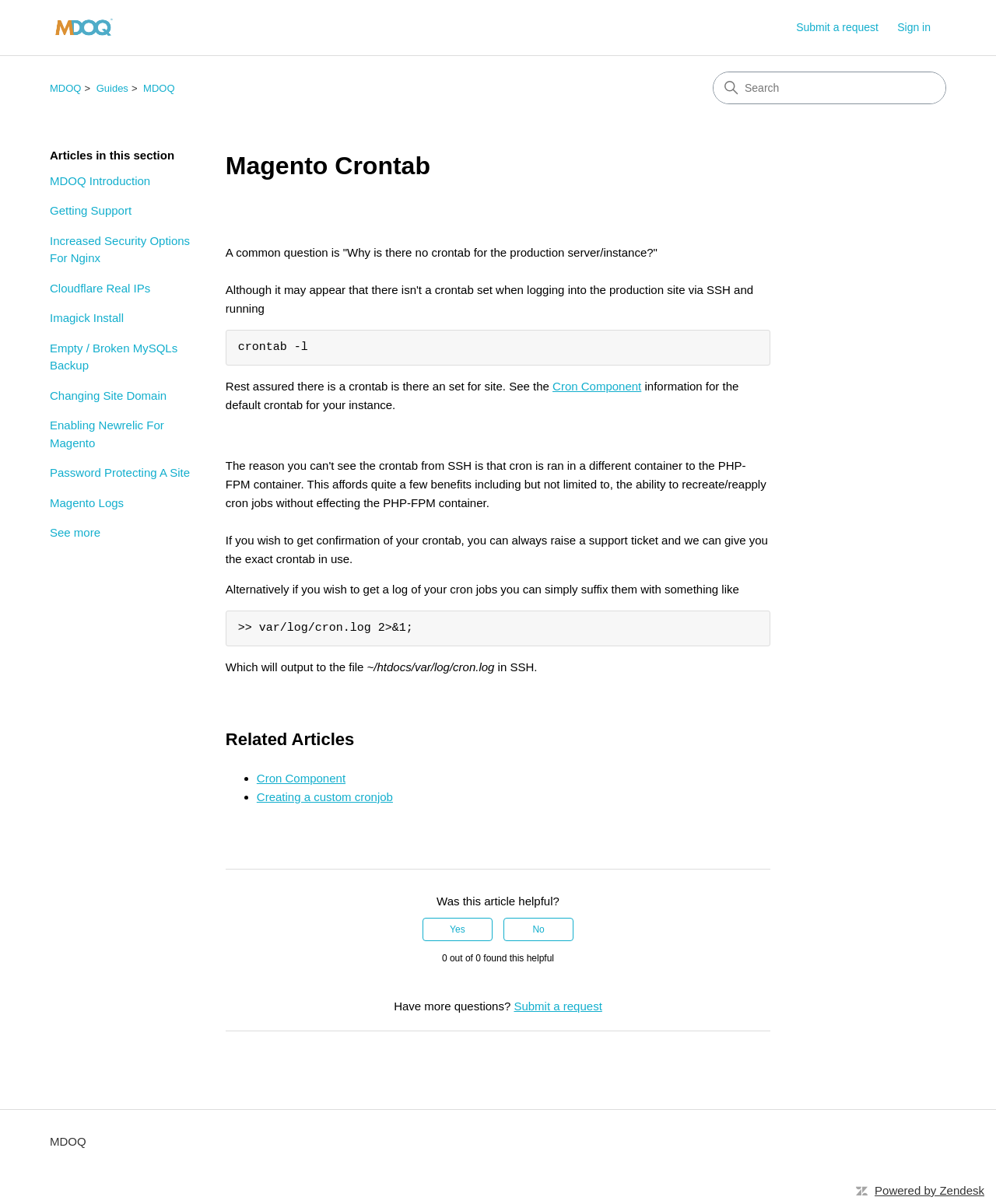Write a detailed summary of the webpage, including text, images, and layout.

This webpage is about Magento Crontab, a help center article from MDOQ. At the top left, there is a link to the MDOQ Help Centre home page, accompanied by an image. On the top right, there is a navigation section with a link to submit a request and a sign-in button.

The main content area is divided into several sections. On the top, there is a navigation section showing the current location, with links to MDOQ, Guides, and Magento Crontab. Below this, there is a search box. To the right of the search box, there is a section titled "Articles in this section" with multiple links to related articles.

The main article content starts with a heading "Magento Crontab" and a paragraph of text. The article discusses the common question of why there is no crontab for the production server/instance and provides information on how to get confirmation of the crontab and how to get a log of cron jobs.

Below the article content, there is a section titled "Related Articles" with links to two related articles. At the bottom of the page, there is a footer section with a heading "Was this article helpful?" and a group of buttons to provide feedback. There is also a link to submit a request and a statement indicating that no one has found this article helpful yet.

On the bottom left, there is a link to MDOQ, and on the bottom right, there is an image and a link to "Powered by Zendesk".